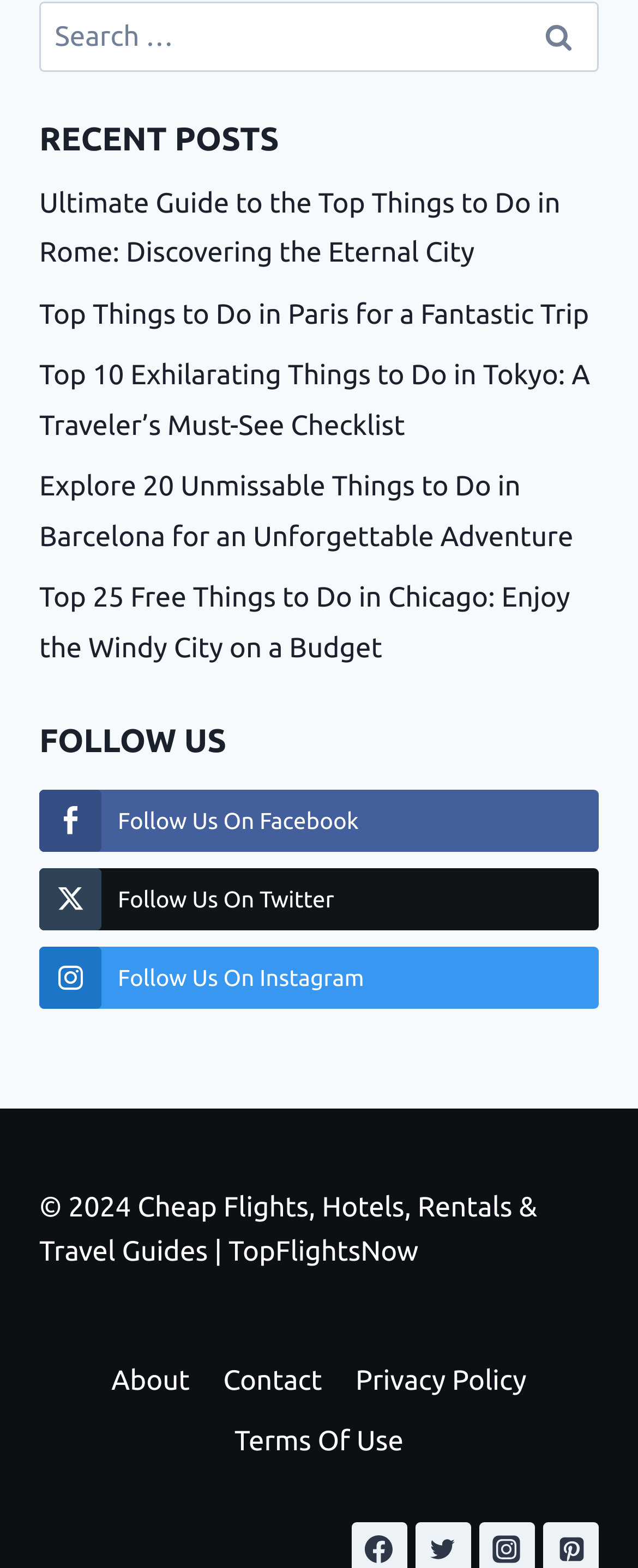Specify the bounding box coordinates of the area to click in order to execute this command: 'View the Privacy Policy'. The coordinates should consist of four float numbers ranging from 0 to 1, and should be formatted as [left, top, right, bottom].

[0.531, 0.861, 0.851, 0.9]